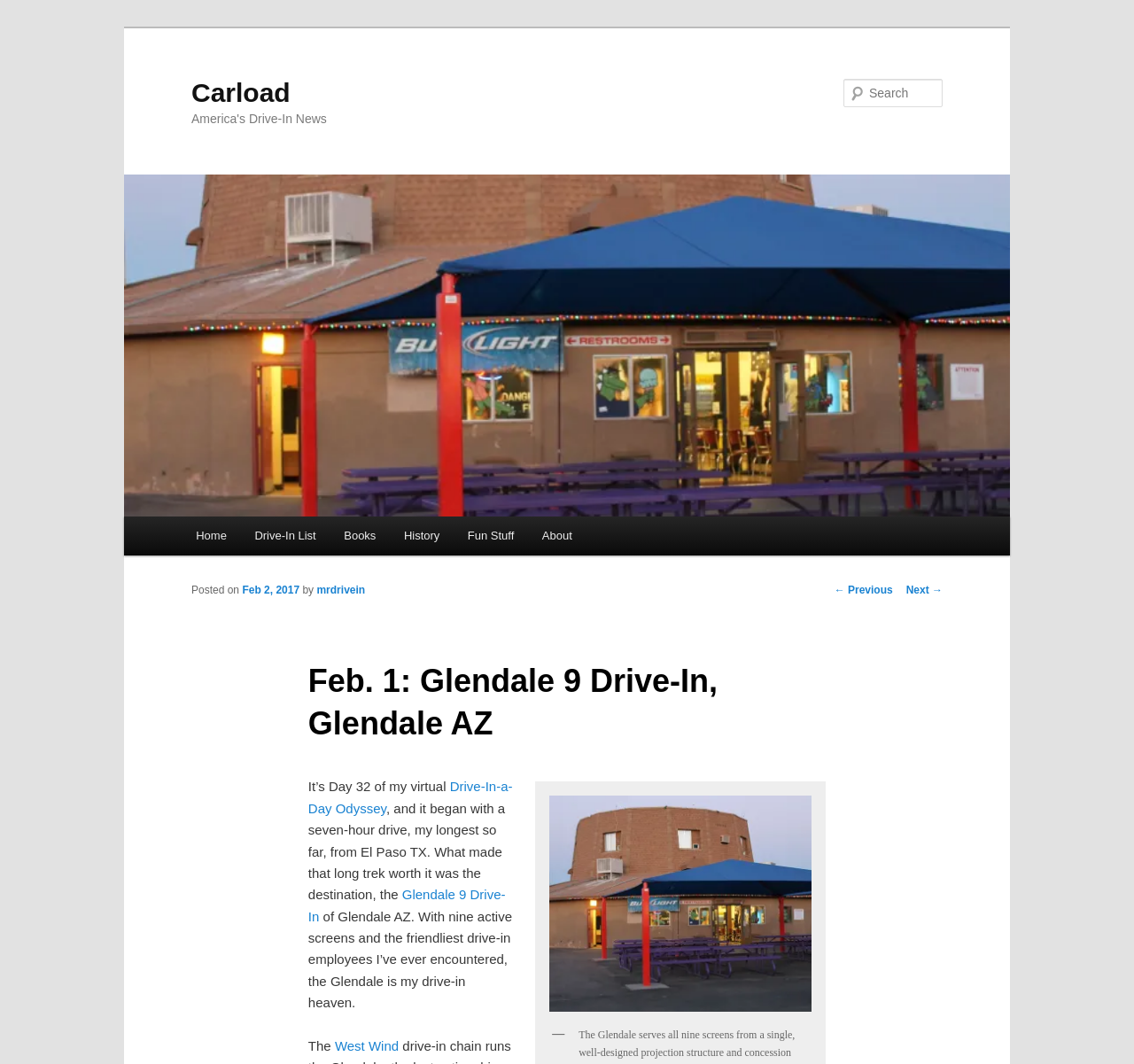Please give a succinct answer to the question in one word or phrase:
What is the name of the drive-in featured in this post?

Glendale 9 Drive-In